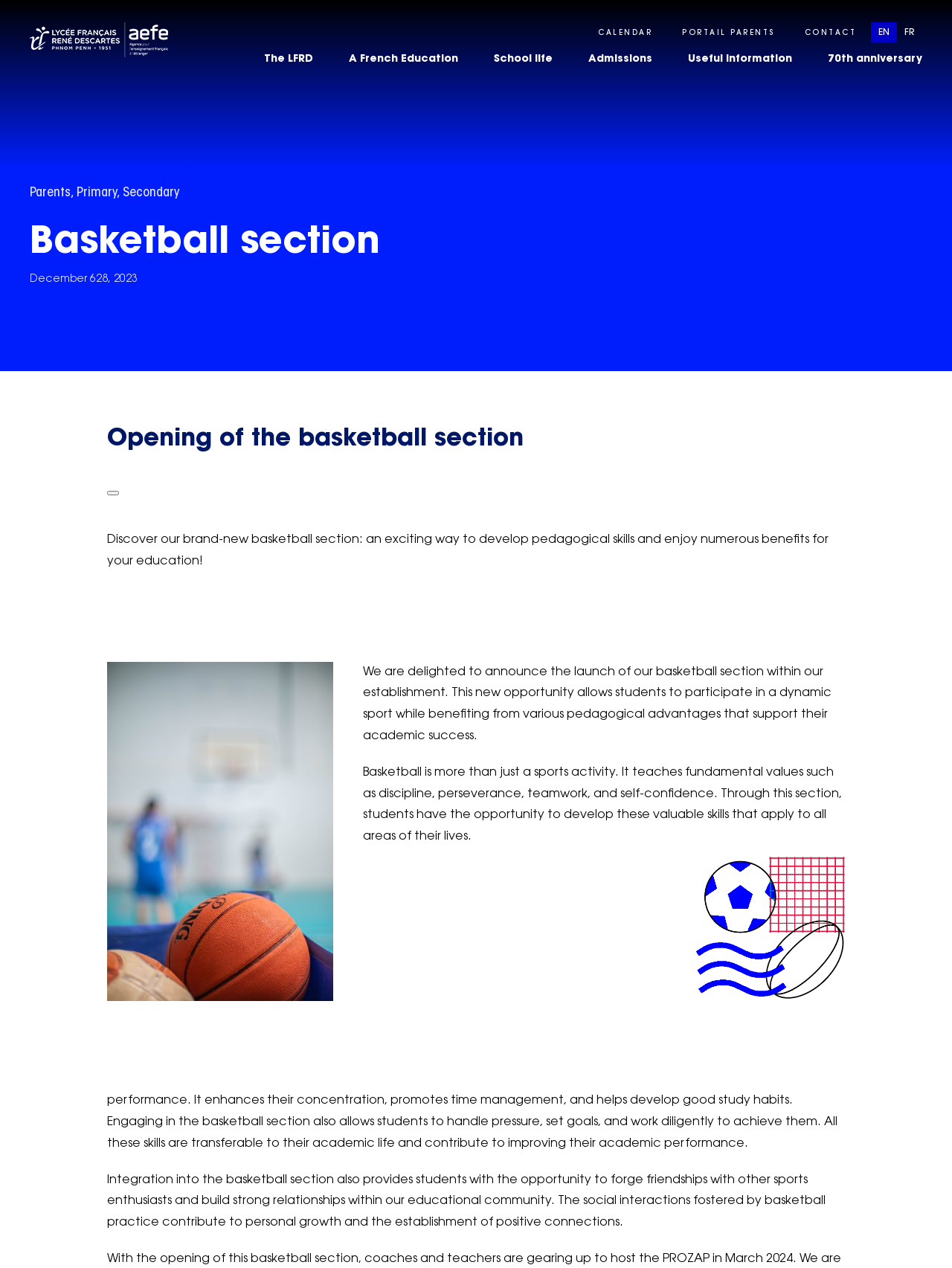Please identify the bounding box coordinates of the clickable region that I should interact with to perform the following instruction: "Click on Go to Top". The coordinates should be expressed as four float numbers between 0 and 1, i.e., [left, top, right, bottom].

[0.904, 0.73, 0.941, 0.751]